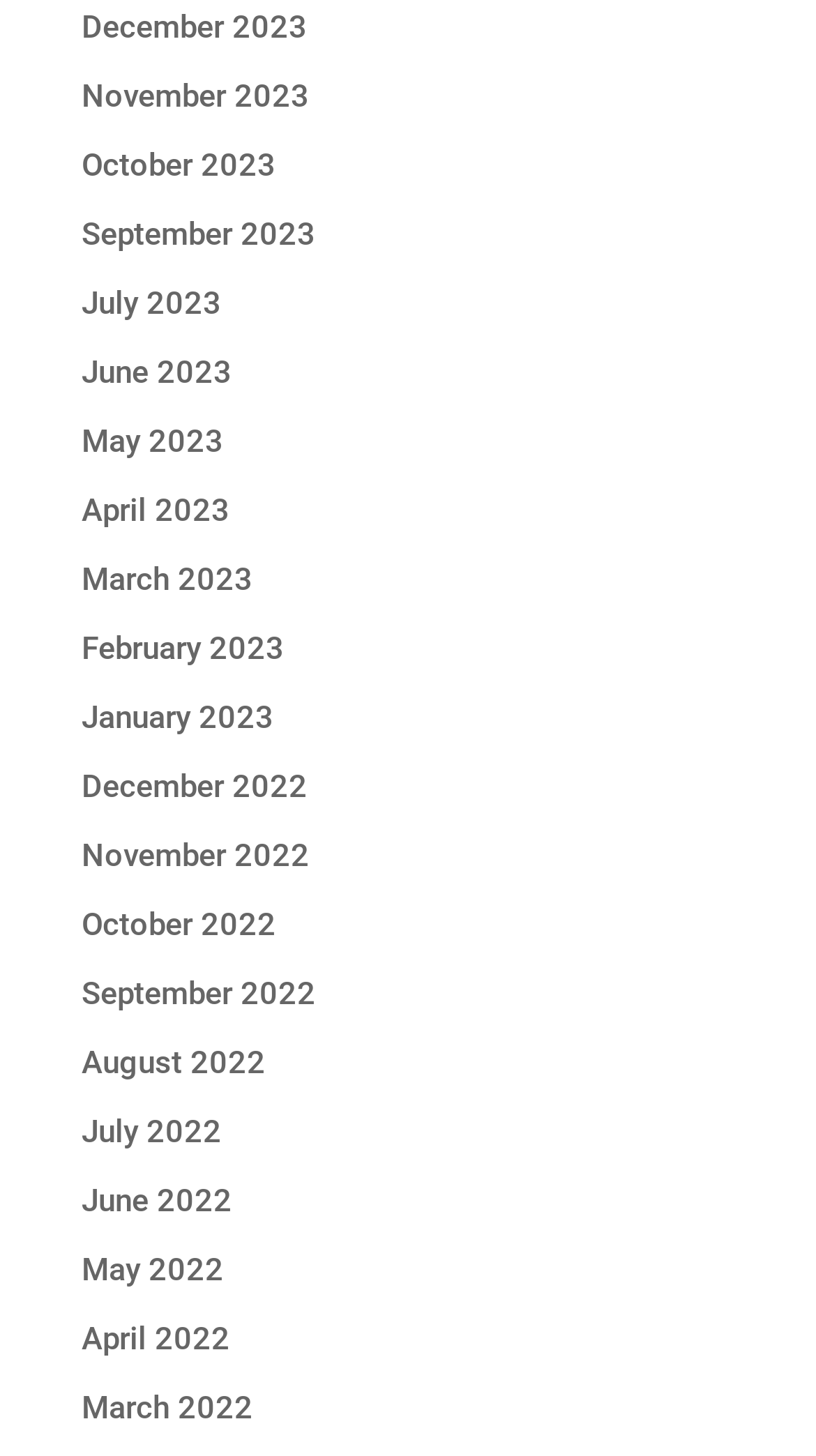Analyze the image and answer the question with as much detail as possible: 
How many months are listed?

I counted the number of links on the webpage, each representing a month, from December 2023 to March 2022, and found a total of 18 months listed.